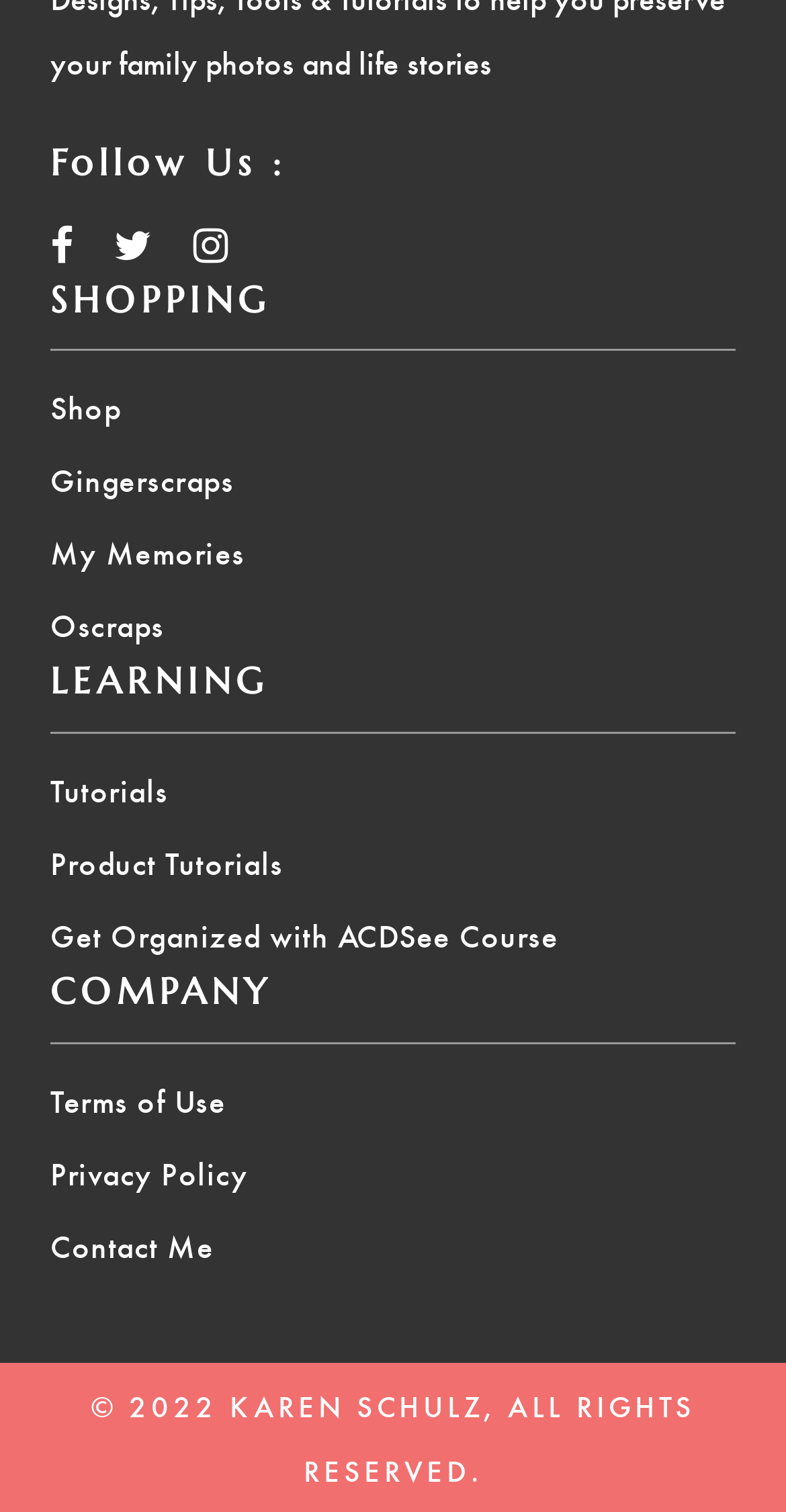Please identify the coordinates of the bounding box that should be clicked to fulfill this instruction: "View tutorials".

[0.064, 0.508, 0.214, 0.538]